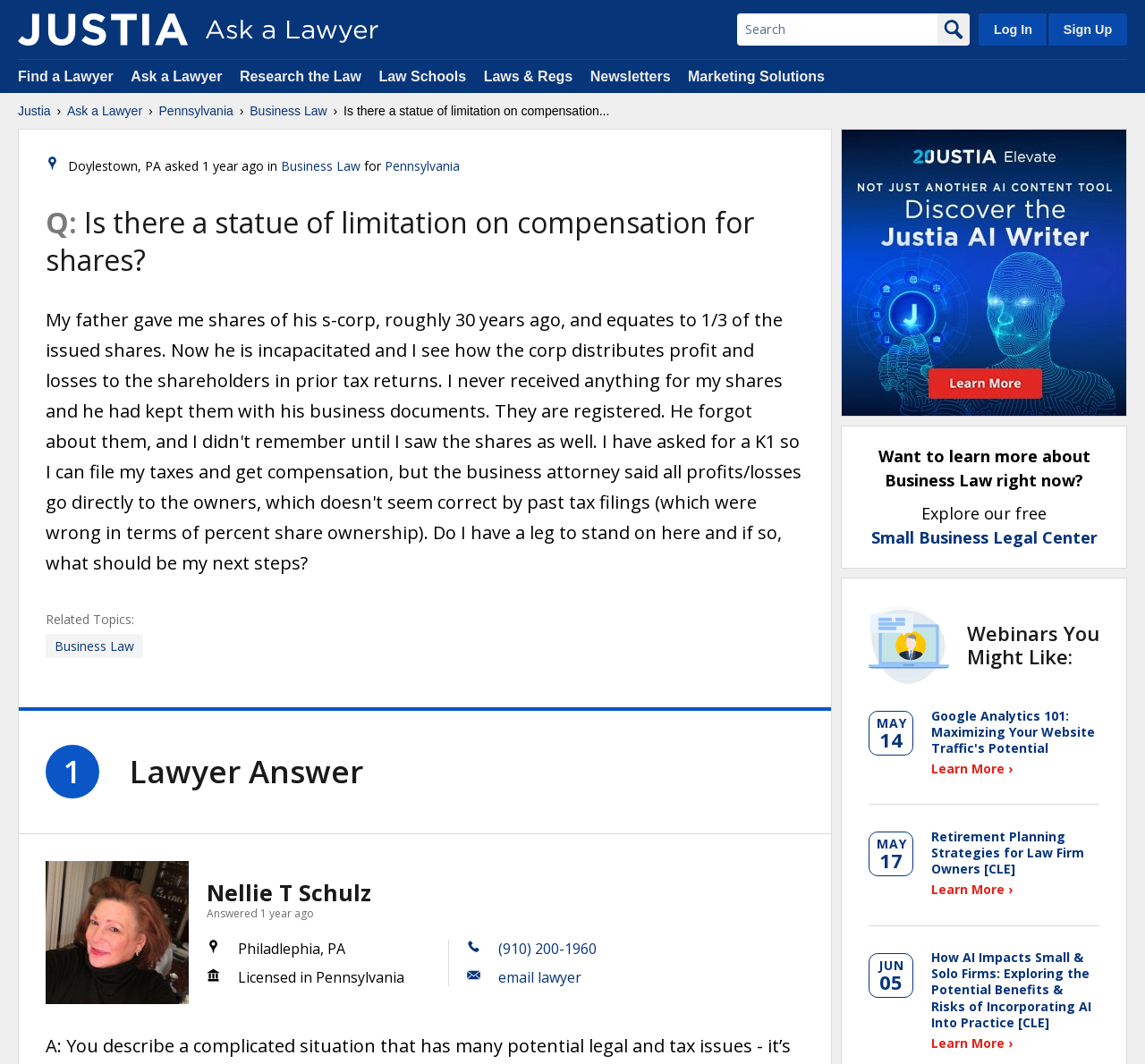Please determine the bounding box coordinates for the UI element described here. Use the format (top-left x, top-left y, bottom-right x, bottom-right y) with values bounded between 0 and 1: Small Business Legal Center

[0.761, 0.495, 0.958, 0.515]